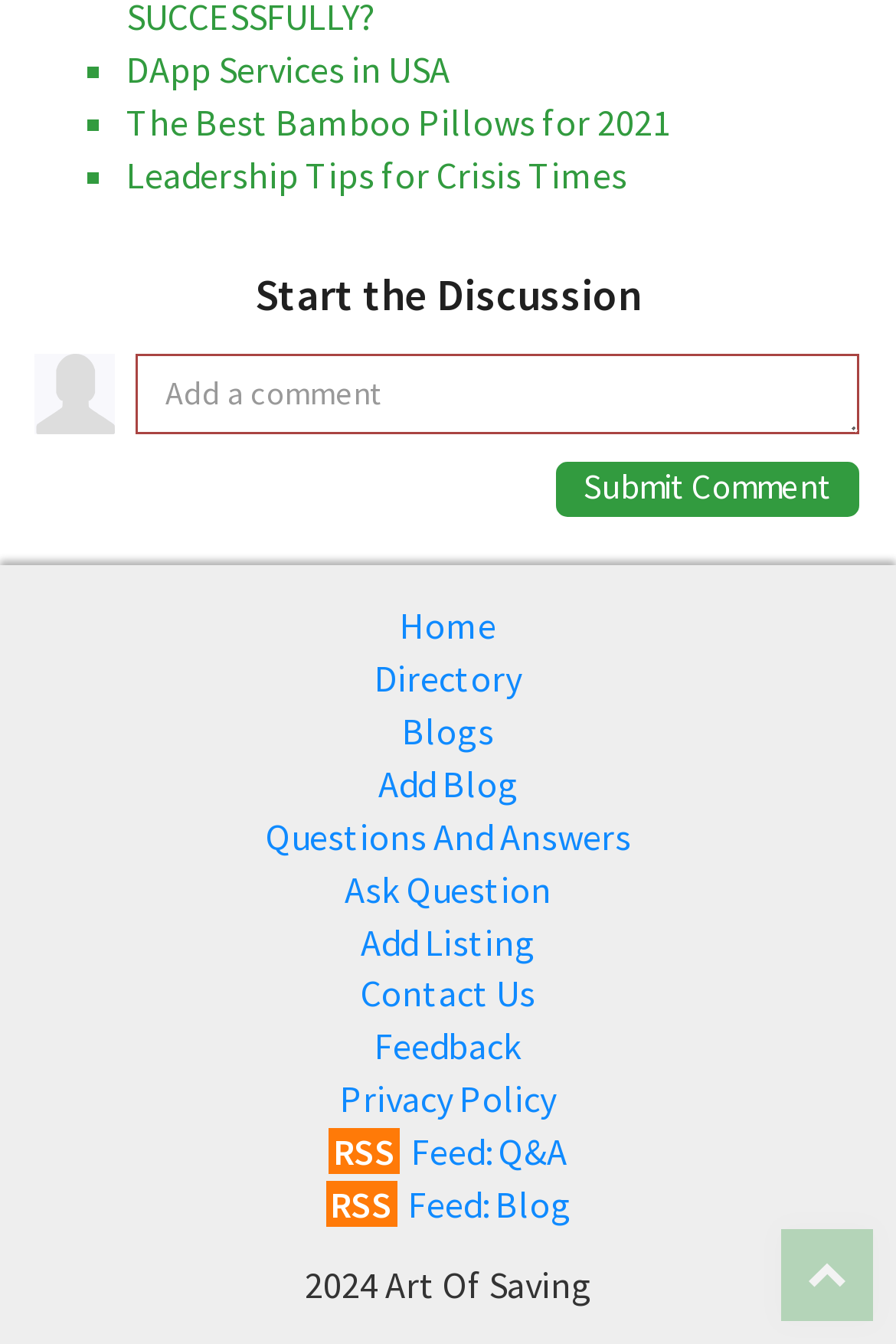What is the button below the textbox for?
Please provide an in-depth and detailed response to the question.

The button is located at coordinates [0.618, 0.343, 0.962, 0.387] and is associated with the textbox above it. Its purpose is to 'Submit Comment' after filling in the textbox.